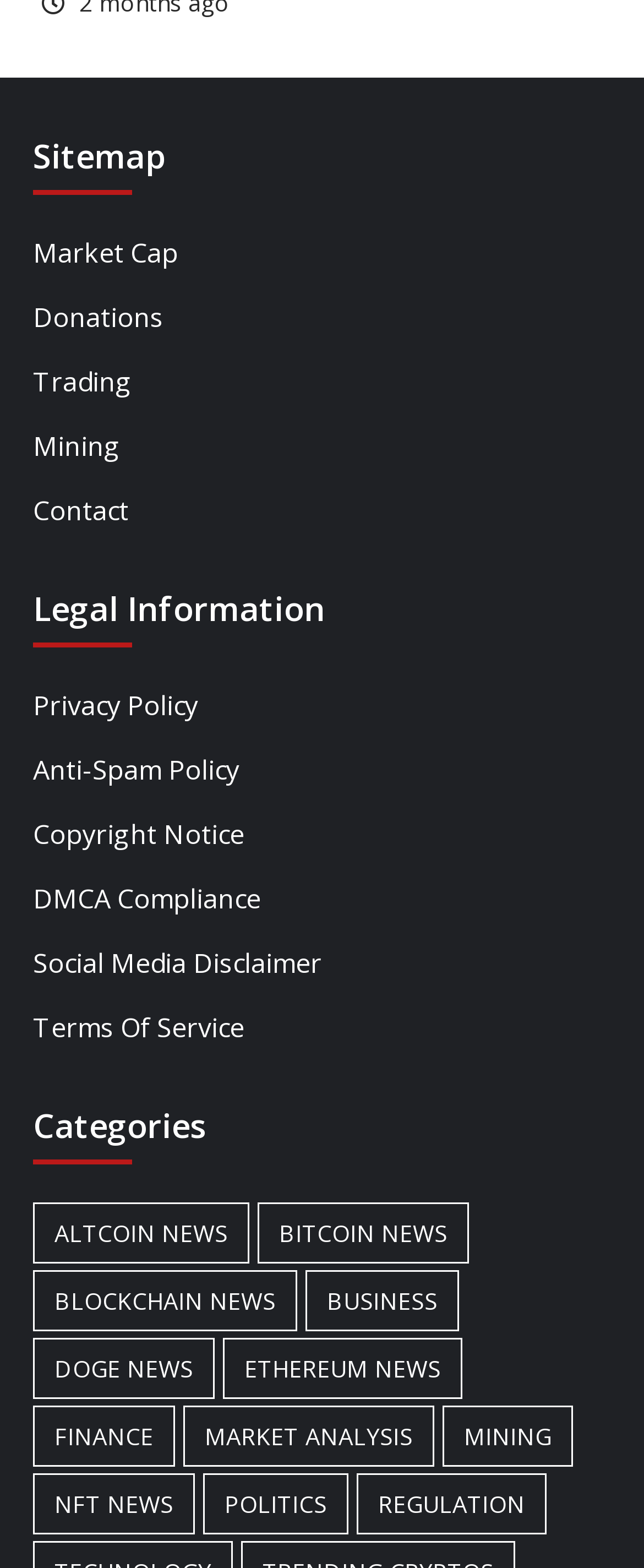How many categories are listed on the webpage?
Look at the image and answer the question using a single word or phrase.

9